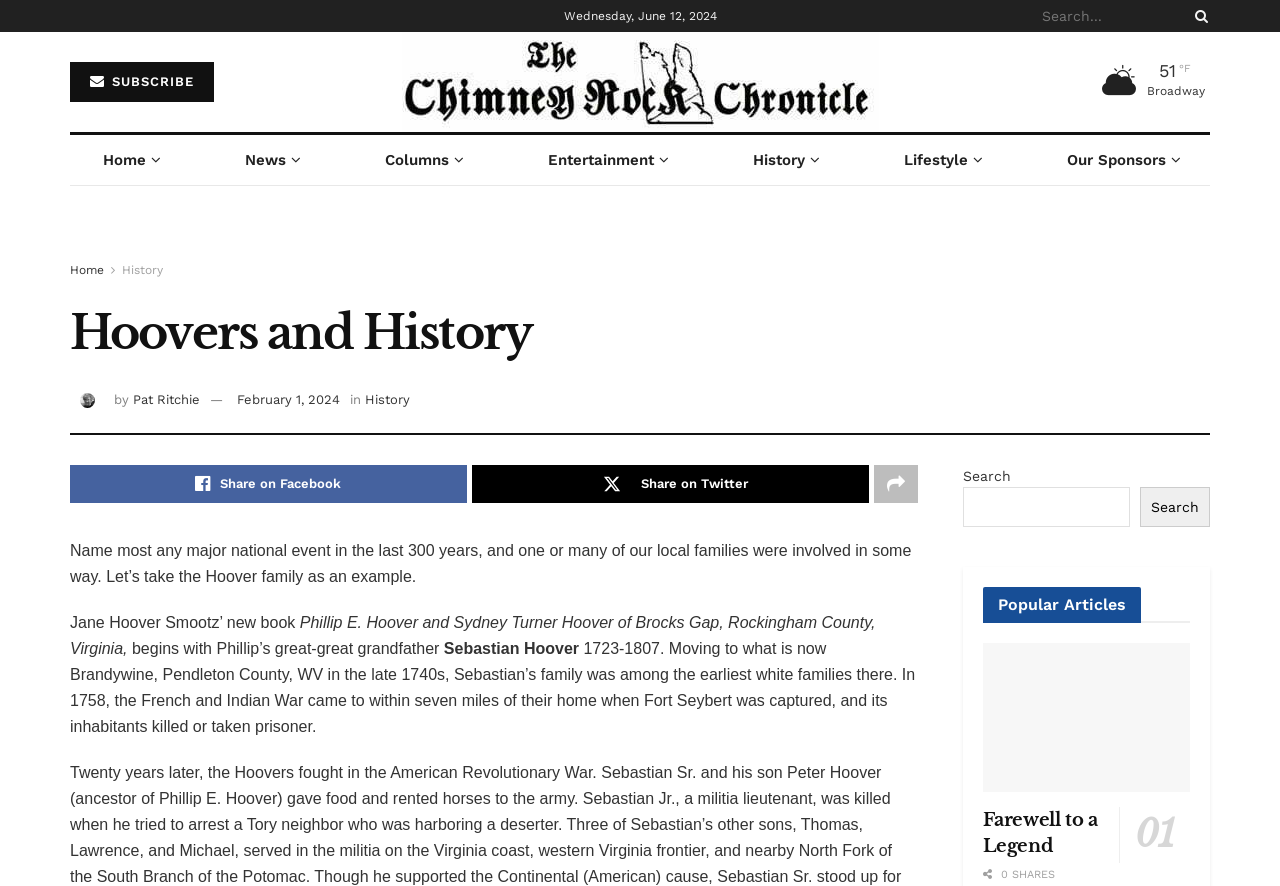What is the name of the book mentioned?
Kindly offer a comprehensive and detailed response to the question.

The name of the book is mentioned in the article, which is 'Jane Hoover Smootz’ new book'.